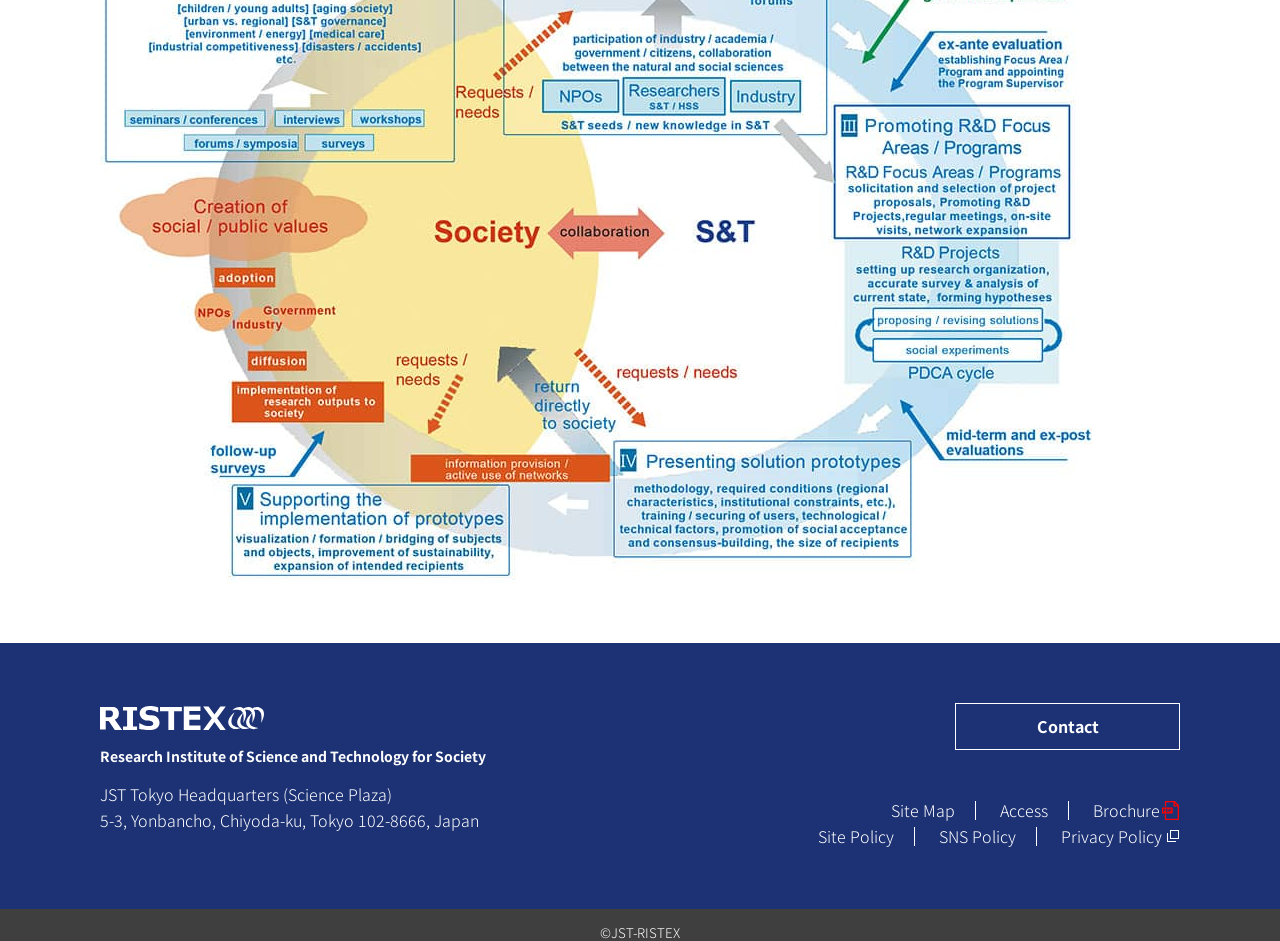Please specify the bounding box coordinates of the clickable section necessary to execute the following command: "visit Contact".

[0.746, 0.747, 0.922, 0.797]